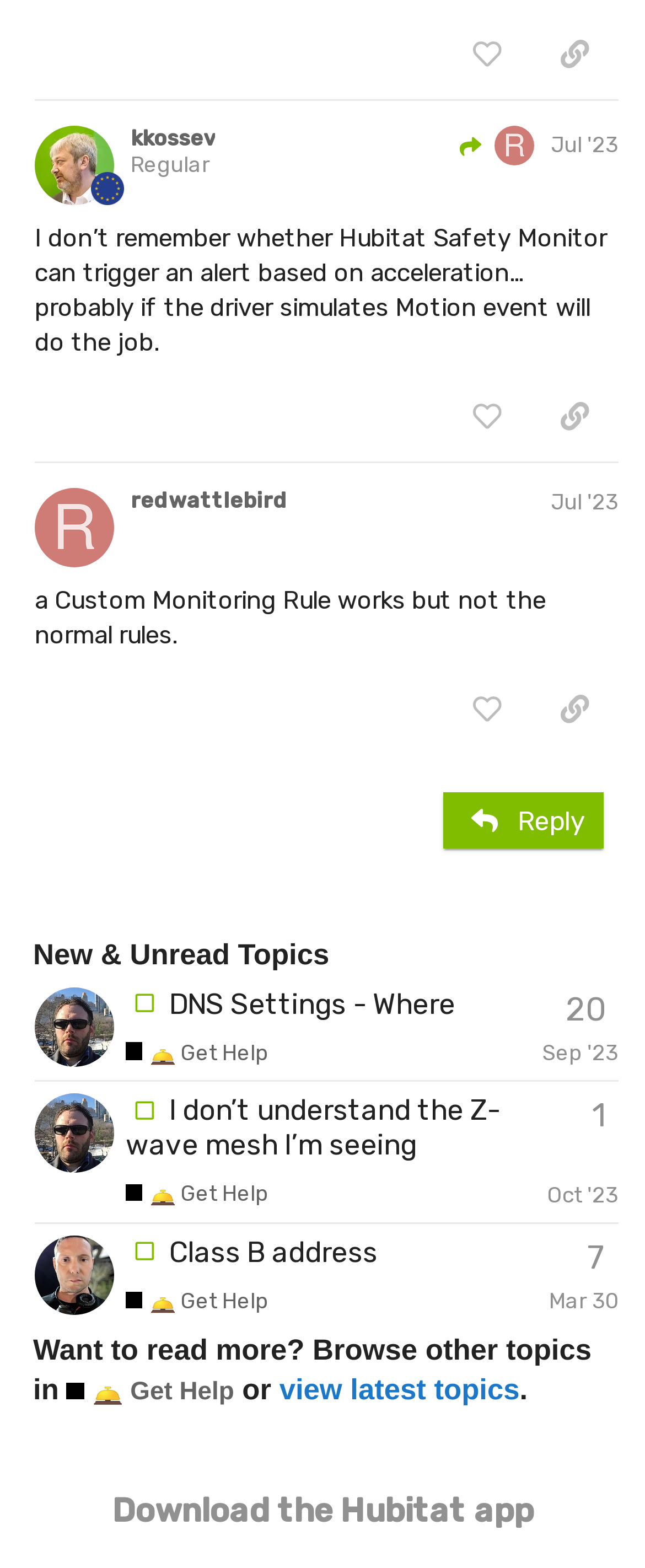How many replies does the third topic have?
Using the image, provide a concise answer in one word or a short phrase.

7